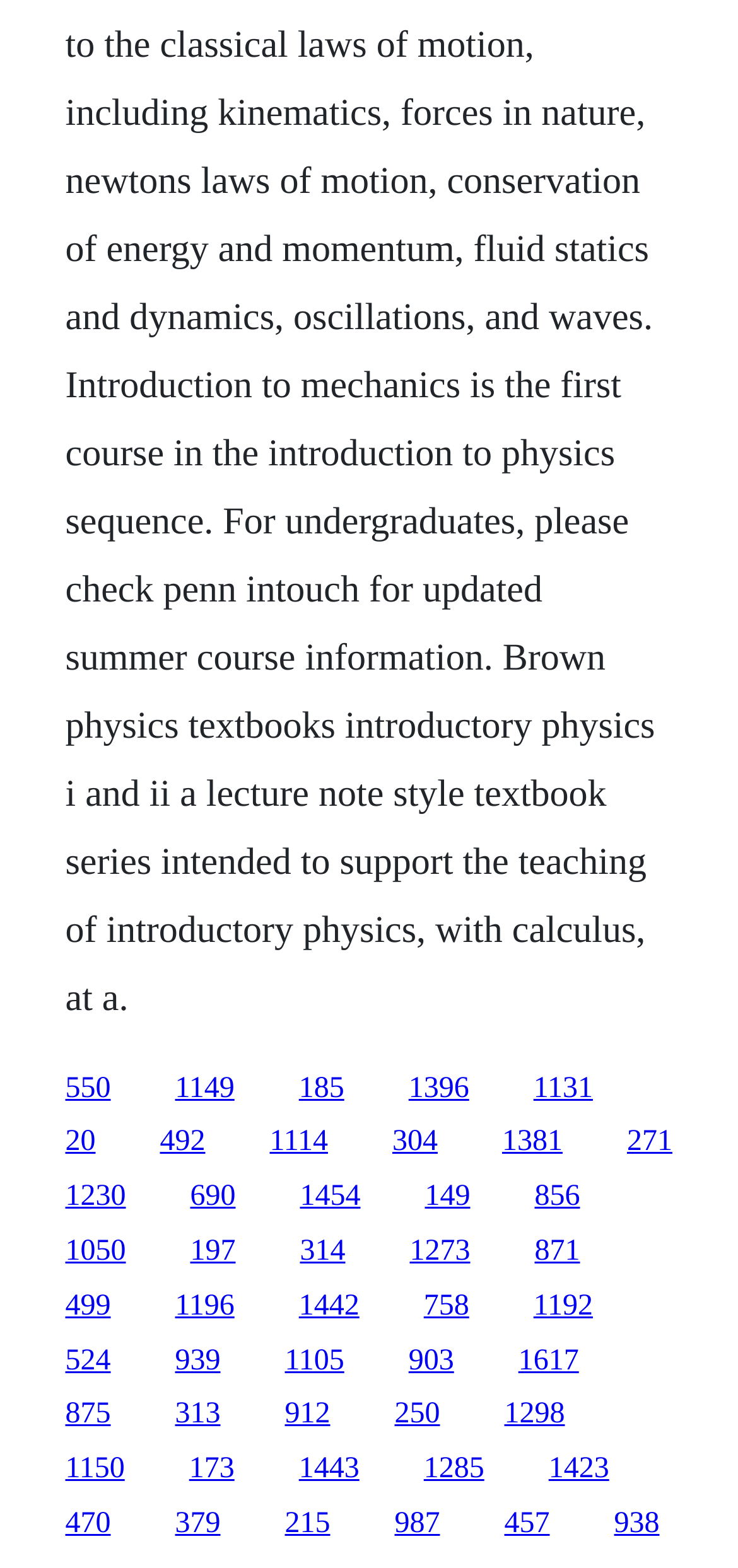Identify the bounding box coordinates of the region that needs to be clicked to carry out this instruction: "visit the second link". Provide these coordinates as four float numbers ranging from 0 to 1, i.e., [left, top, right, bottom].

[0.237, 0.683, 0.318, 0.704]